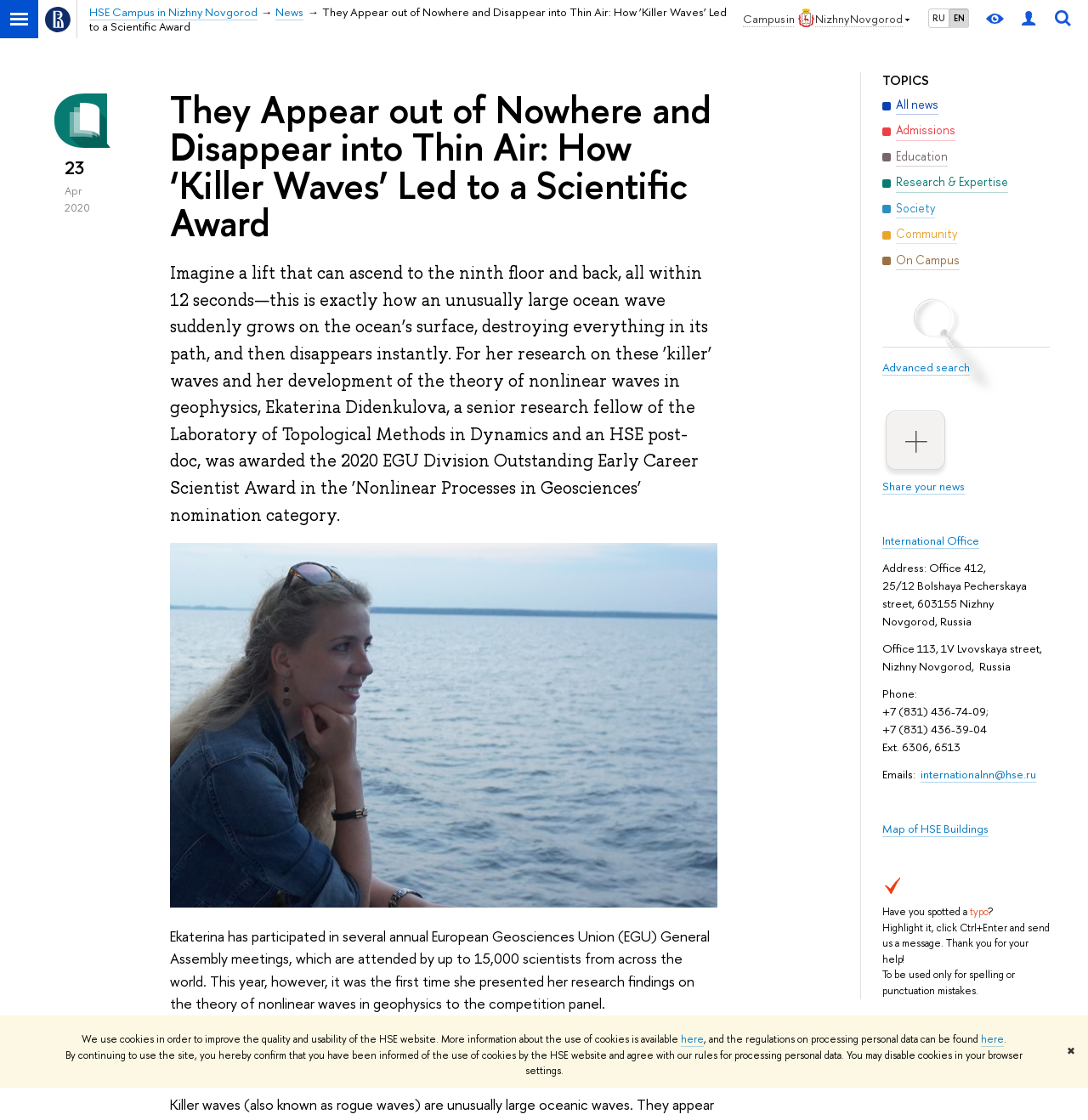Determine the bounding box for the UI element that matches this description: "Research & Expertise".

[0.811, 0.155, 0.927, 0.172]